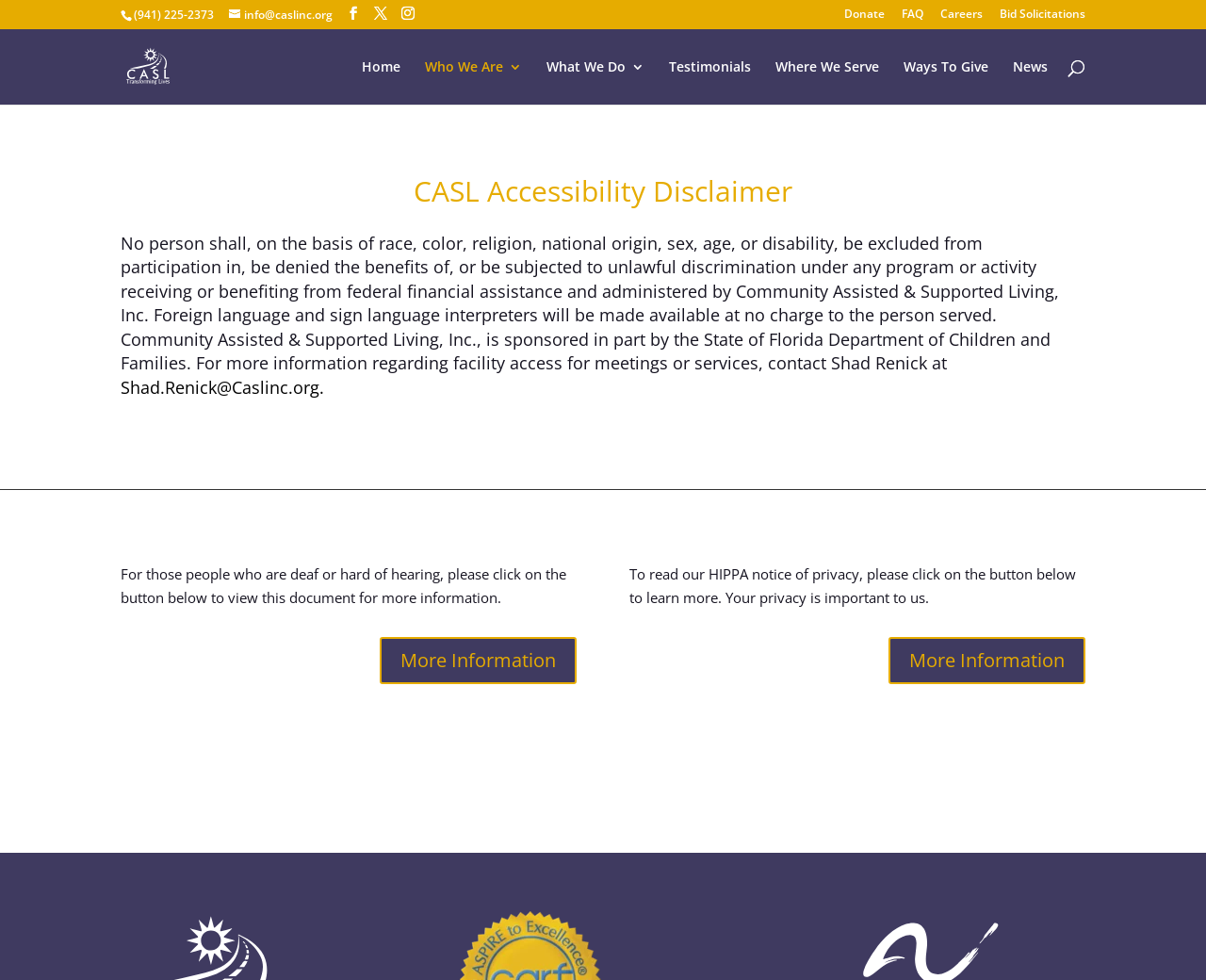Determine the bounding box for the UI element described here: "More Information".

[0.737, 0.65, 0.9, 0.698]